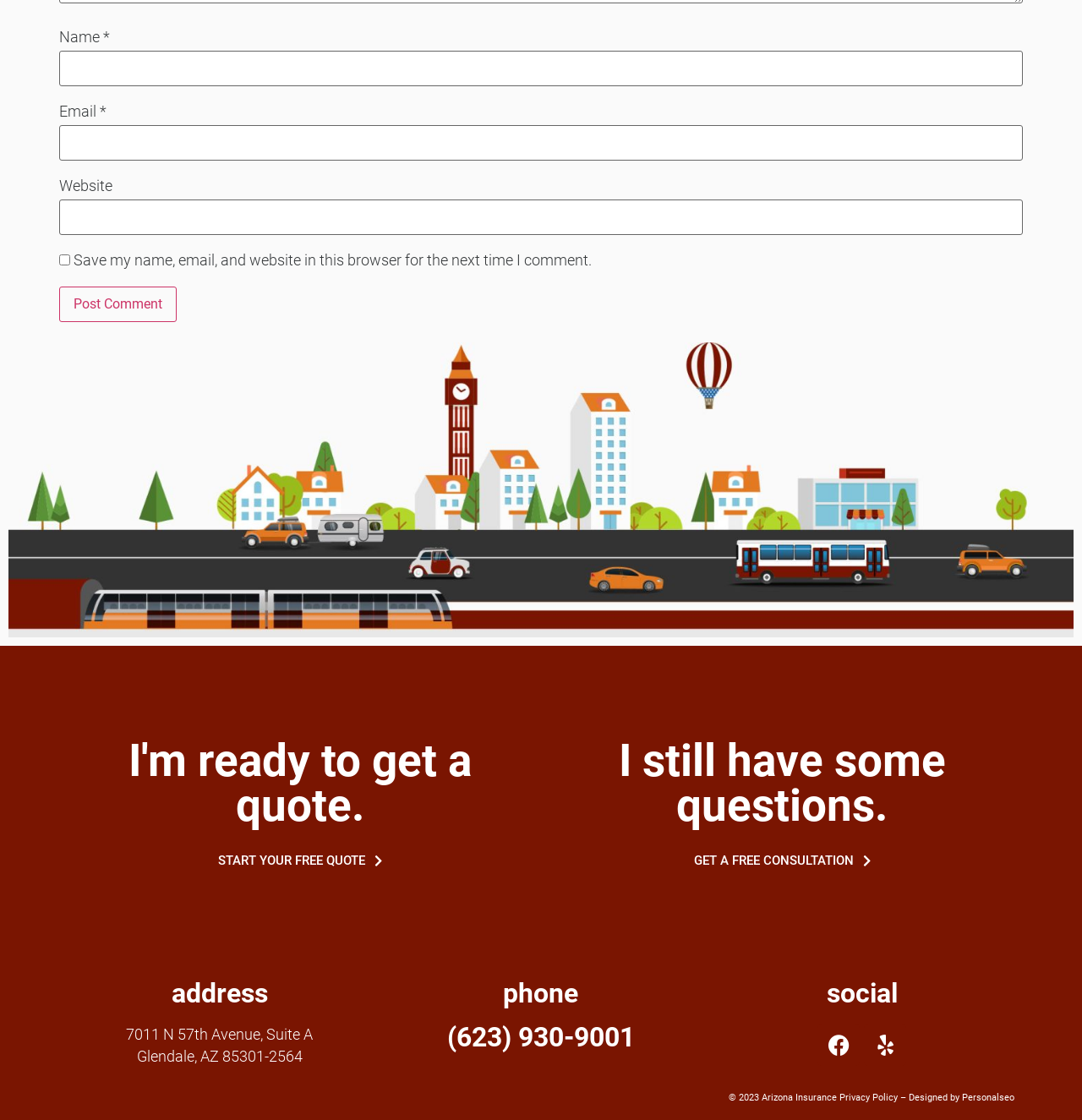Determine the bounding box coordinates of the UI element described below. Use the format (top-left x, top-left y, bottom-right x, bottom-right y) with floating point numbers between 0 and 1: GET A FREE CONSULTATION

[0.622, 0.754, 0.823, 0.784]